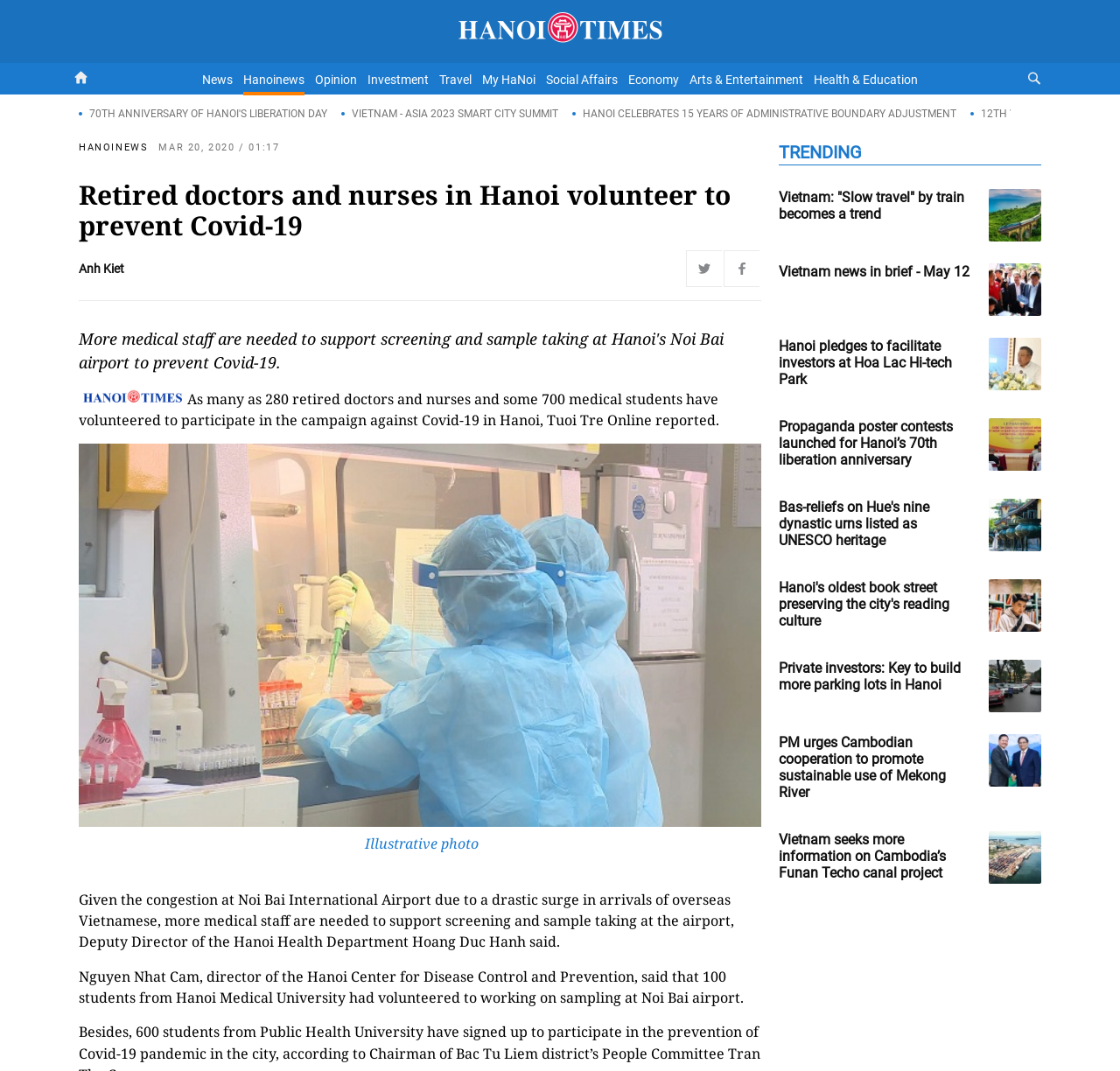Locate the bounding box of the user interface element based on this description: "title="Hanoi Times"".

[0.408, 0.008, 0.592, 0.045]